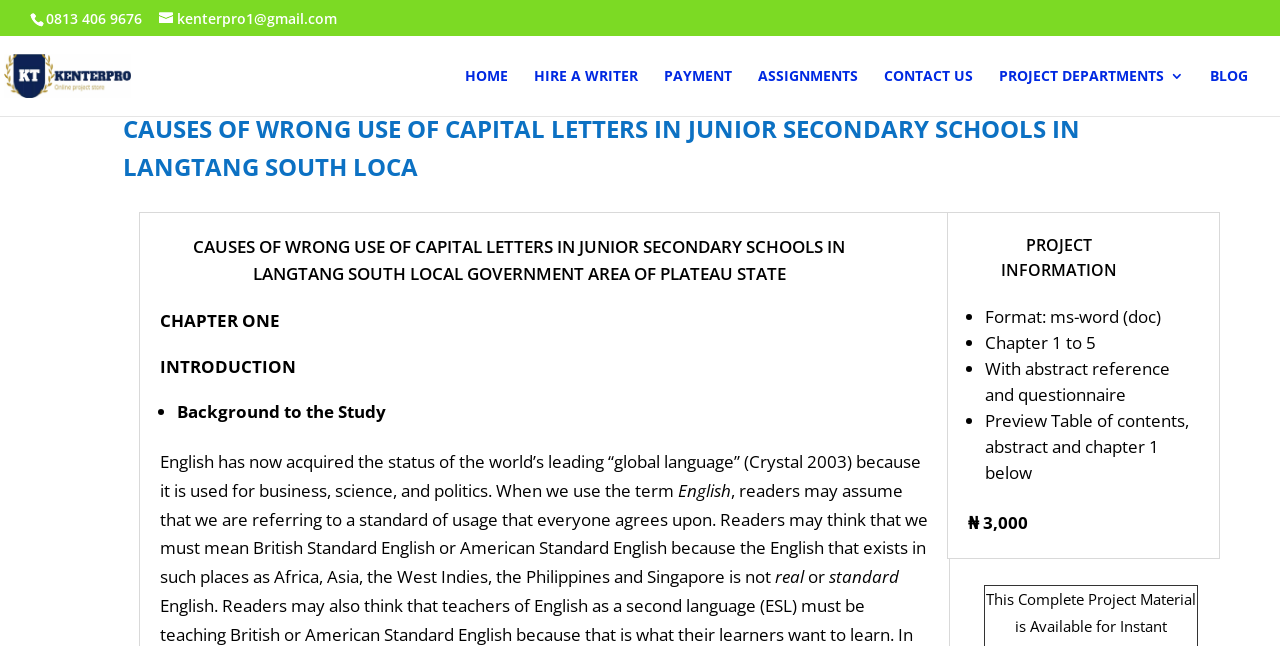How much does the project cost?
Answer with a single word or phrase by referring to the visual content.

₦ 3,000